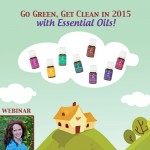What is the figure in the circular frame wearing?
Refer to the image and provide a one-word or short phrase answer.

A blue top